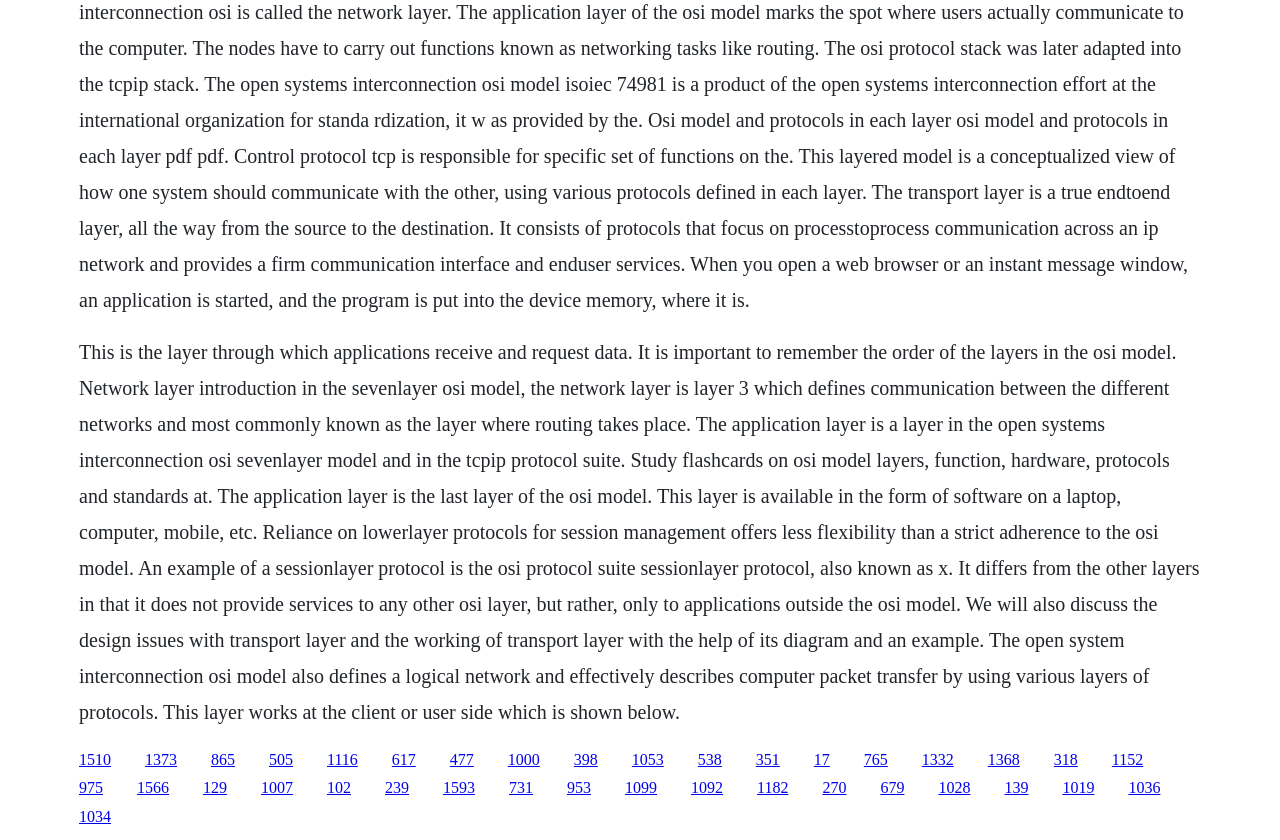What is the OSI model used for?
Give a detailed response to the question by analyzing the screenshot.

The text mentions that the OSI model defines a logical network and effectively describes computer packet transfer by using various layers of protocols.